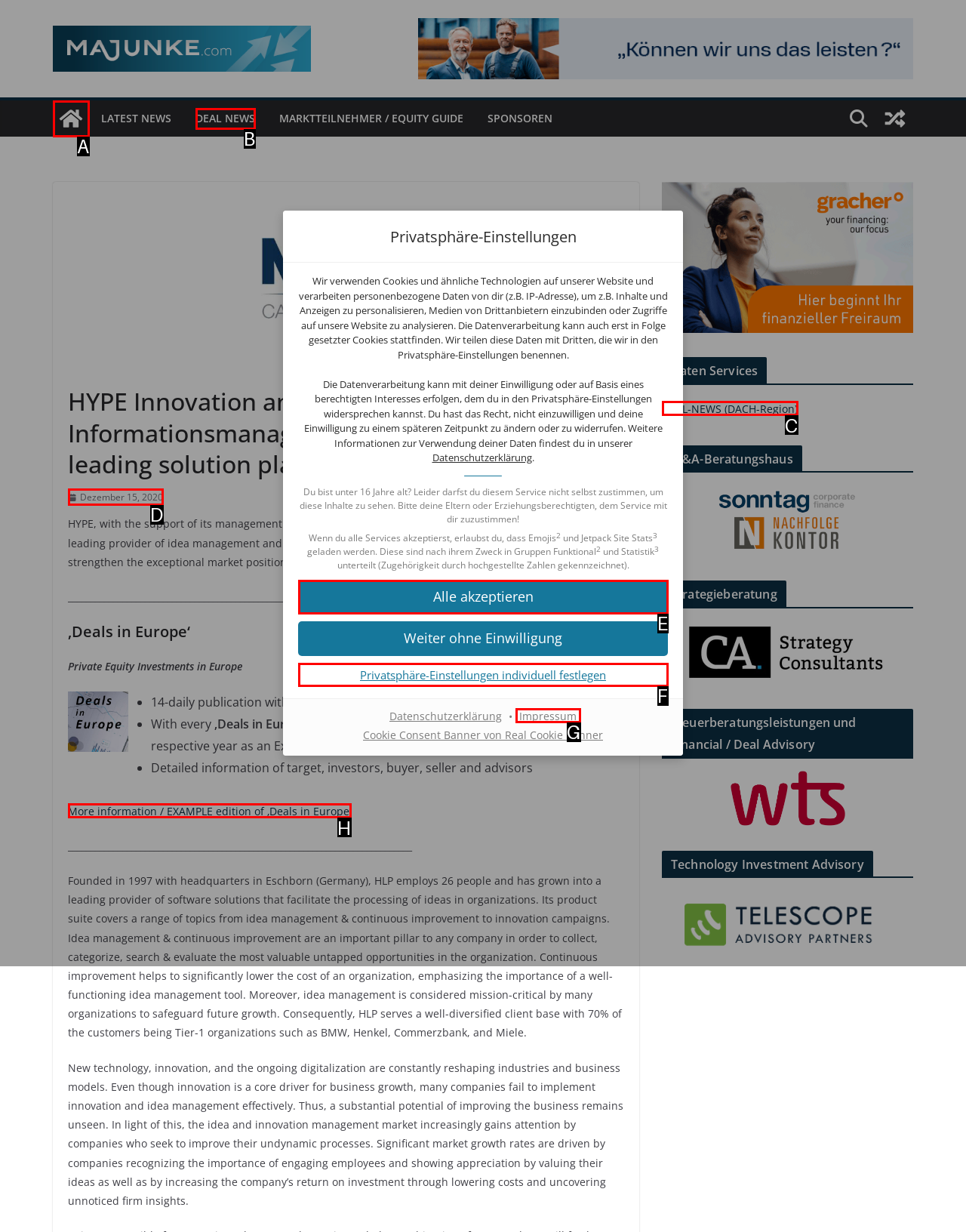Using the provided description: DEAL-NEWS (DACH-Region), select the most fitting option and return its letter directly from the choices.

C